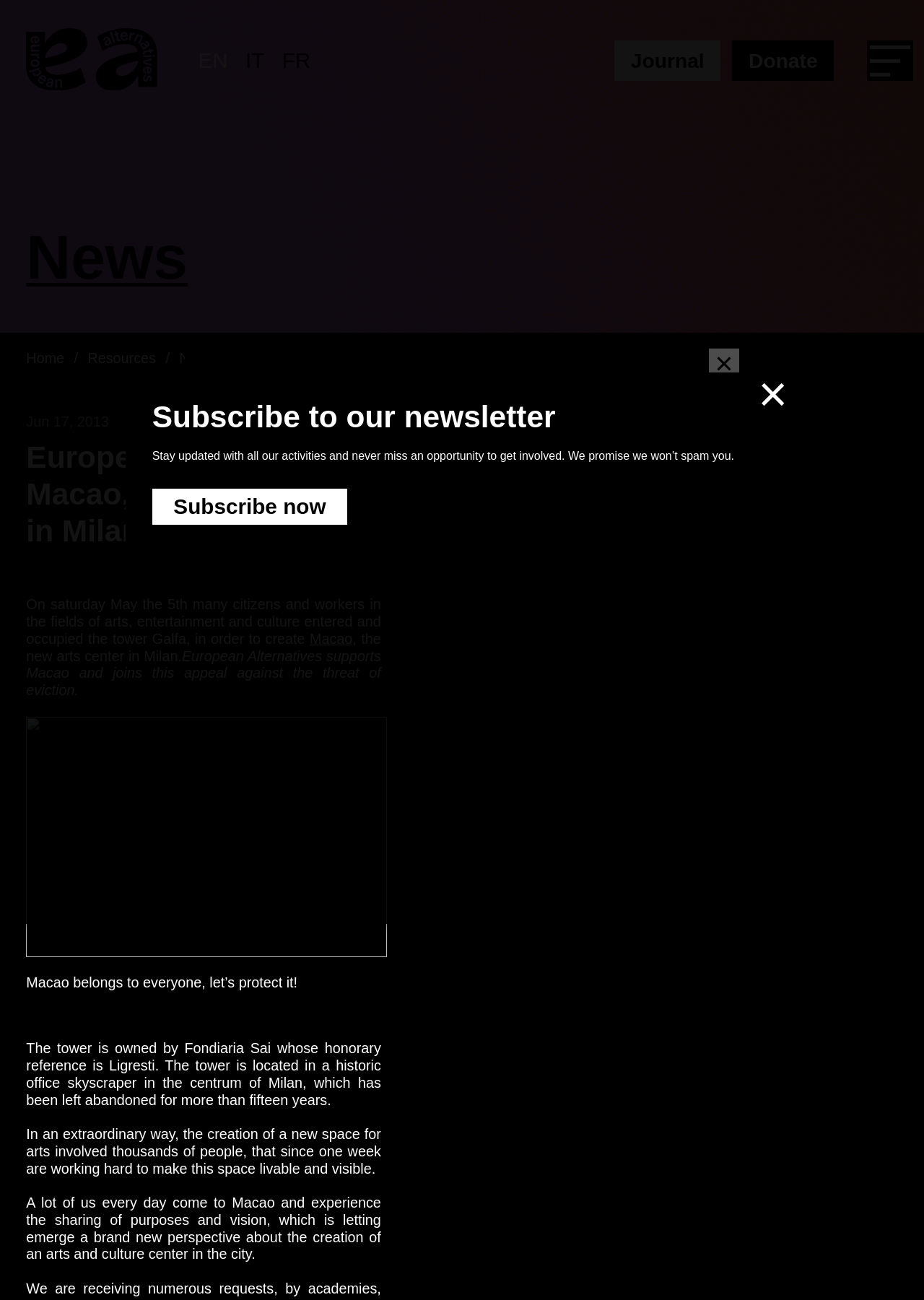Provide a thorough summary of the webpage.

The webpage is about European Alternatives supporting Macao, a new occupied arts center in Milan. At the top, there is a notification bar with links to accept or decline analytics cookies, as well as a dismiss button. Below this, there is a header section with links to the European Alternatives home page, language options, a journal, and a donate button. A menu button is located at the top right corner.

The main content area has a heading that reads "European Alternatives supports Macao, new occupied arts center in Milan". Below this, there is a date "Jun 17, 2013" and a paragraph of text that describes the occupation of the tower Galfa by citizens and workers in the fields of arts, entertainment, and culture. The text also mentions the creation of Macao, a new arts center in Milan.

The webpage also features a series of paragraphs that provide more information about Macao, including its location, the involvement of thousands of people in its creation, and the emergence of a new perspective on arts and culture in the city.

On the right side of the page, there is a modal dialog box with a newsletter subscription form. The form has a heading, a brief description, and a subscribe button. The dialog box can be closed by clicking the close button at the top right corner.

Throughout the page, there are several links to other sections of the website, including the home page, resources, and news. There is also an image of the European Alternatives logo at the top left corner.